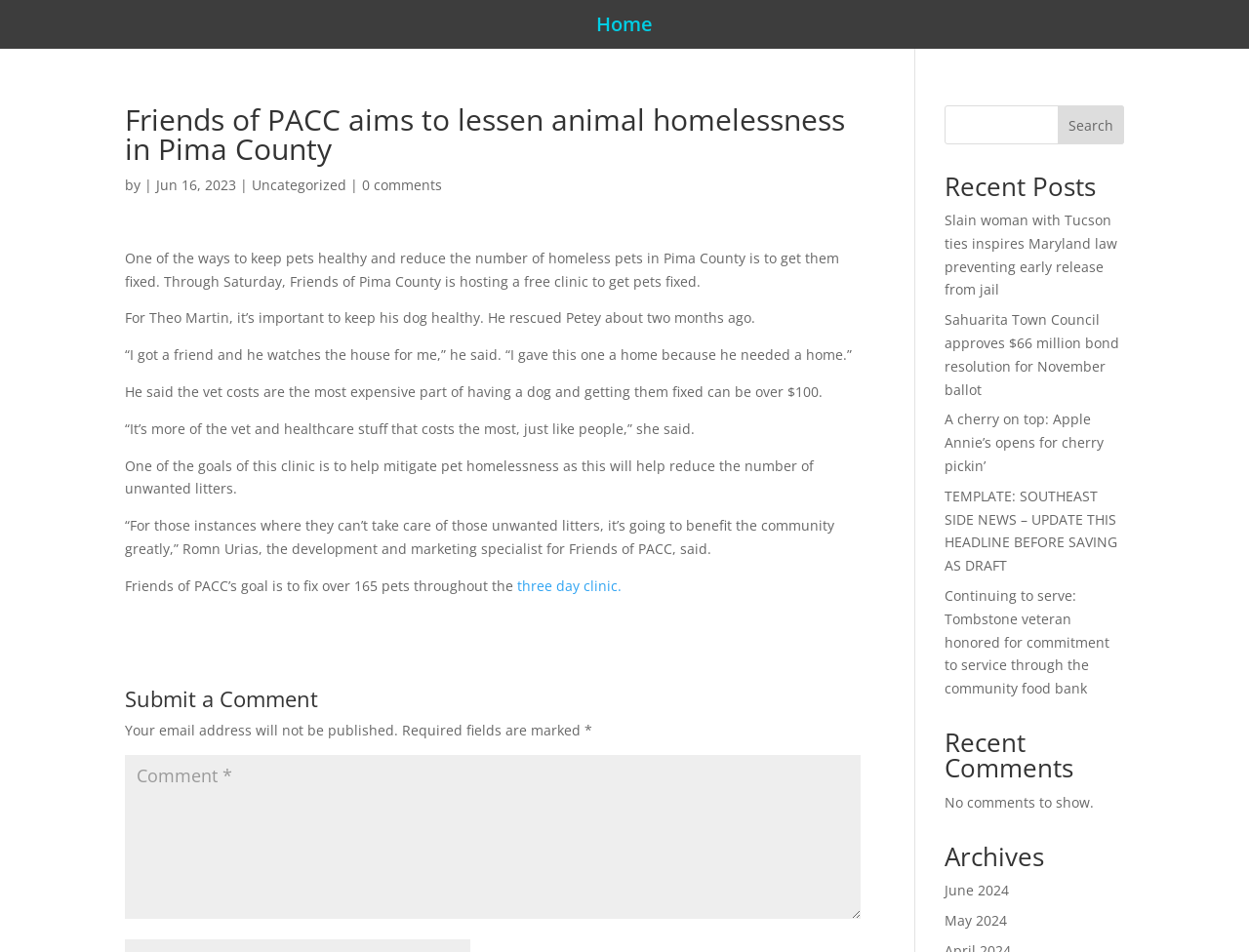Find the bounding box coordinates for the UI element that matches this description: "0 comments".

[0.29, 0.184, 0.354, 0.204]